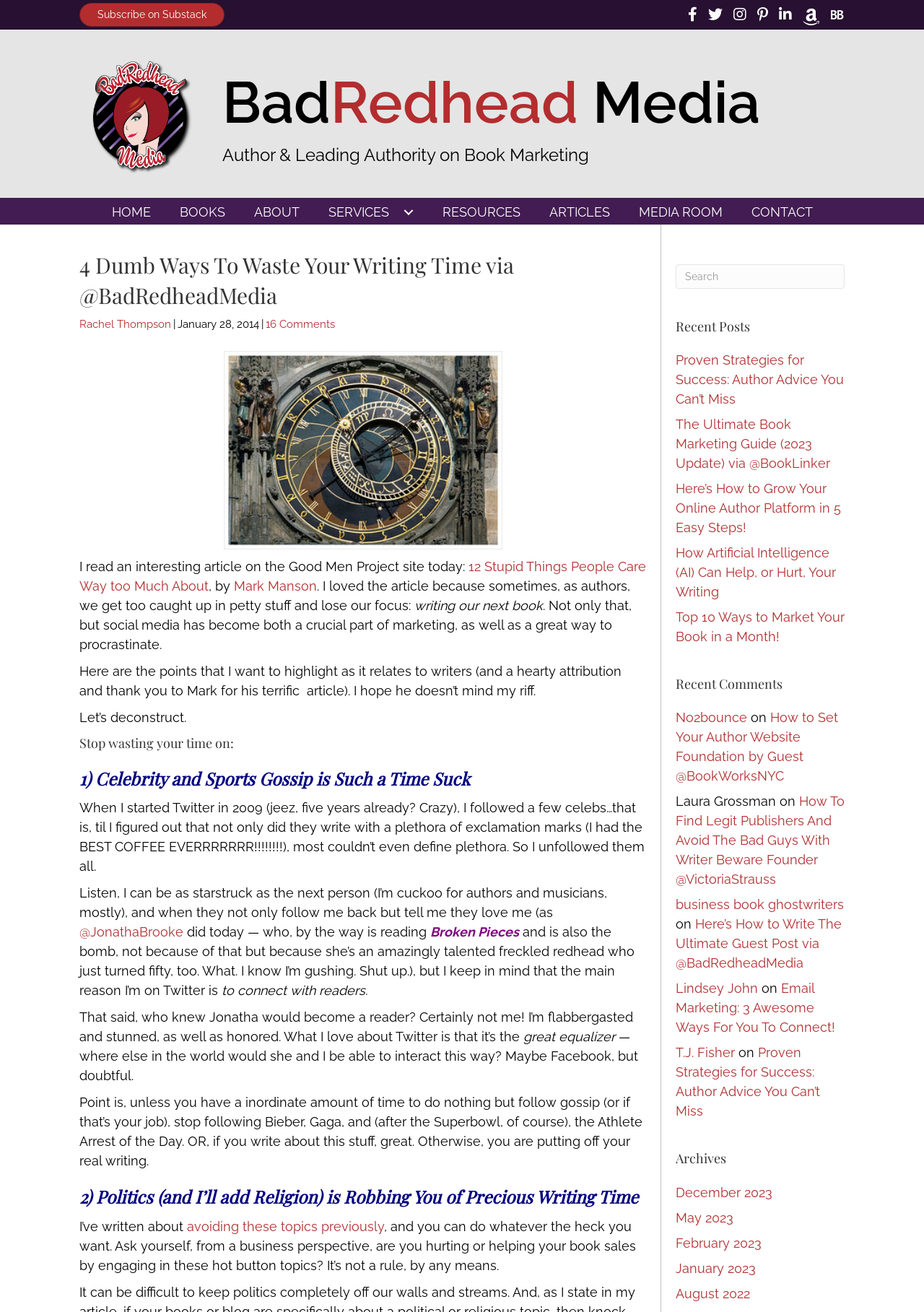What is the topic of the article?
Offer a detailed and exhaustive answer to the question.

The article discusses four dumb ways writers waste their time, and how to stop doing so. The topic is inferred from the headings and content of the article.